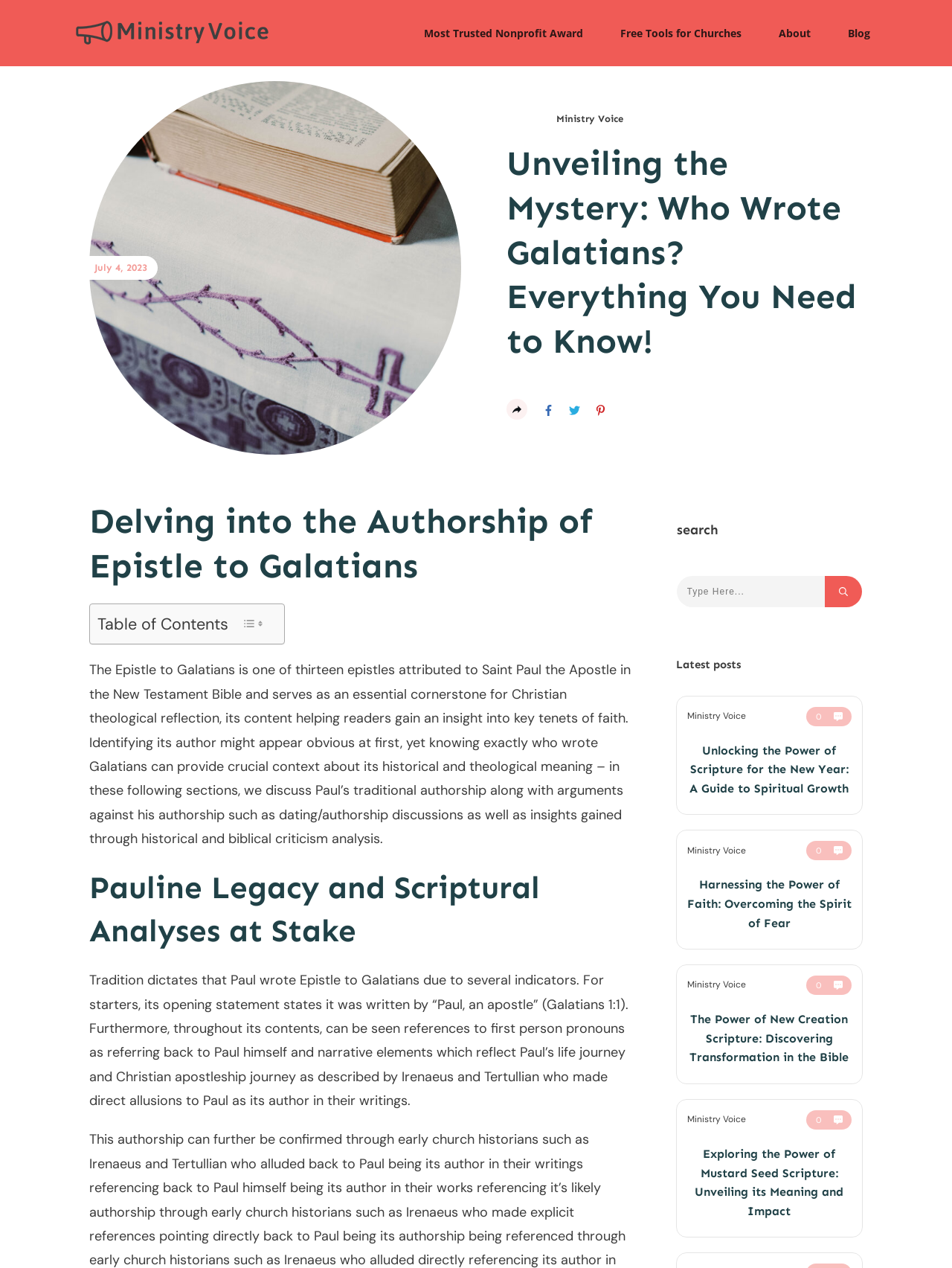Who is mentioned as a reference to Paul's authorship?
Answer the question based on the image using a single word or a brief phrase.

Irenaeus and Tertullian